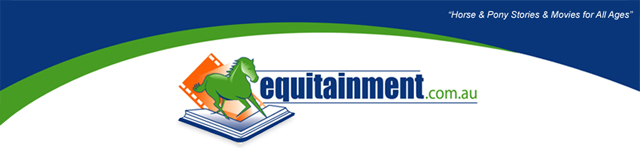Elaborate on the image with a comprehensive description.

The image showcases the logo of "Equitainment," a brand dedicated to horse and pony-themed stories and movies suitable for all ages. The logo features a stylized green horse, symbolizing the connection to equestrian entertainment and culture. It is paired with vibrant visual elements in the background, including an open book, suggesting a focus on storytelling and the love of horses. The website name, "equitainment.com.au," is prominently displayed in bold blue letters, drawing attention to the online platform where visitors can find a variety of horse-related content. A subtle tagline, "*Horse & Pony Stories & Movies for All Ages,*" encapsulates the essence of the brand's mission, appealing to horse enthusiasts of every generation. The overall design employs a fresh and engaging color palette, reinforcing the joyful and adventurous spirit associated with horse riding and storytelling.